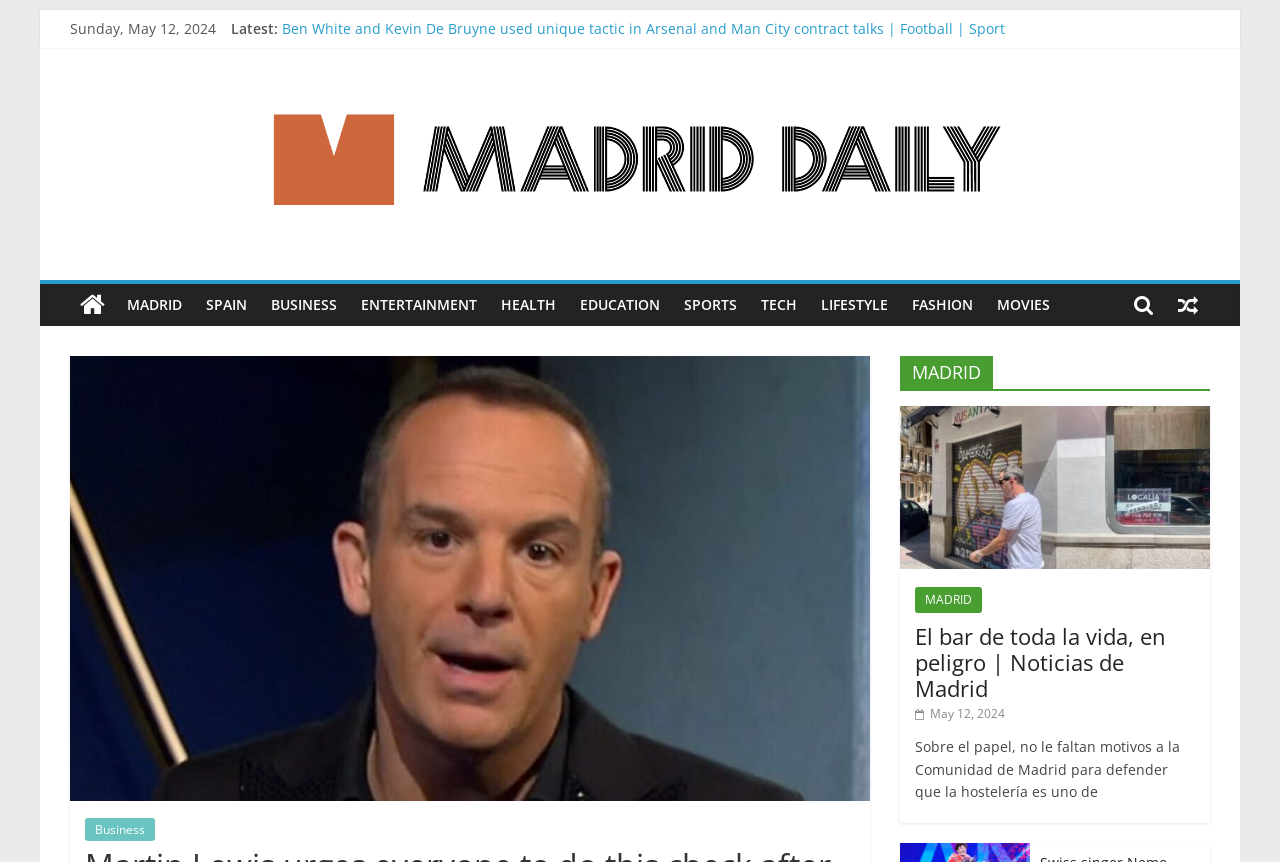Please identify the bounding box coordinates of the element's region that should be clicked to execute the following instruction: "Browse the business news". The bounding box coordinates must be four float numbers between 0 and 1, i.e., [left, top, right, bottom].

[0.202, 0.329, 0.273, 0.378]